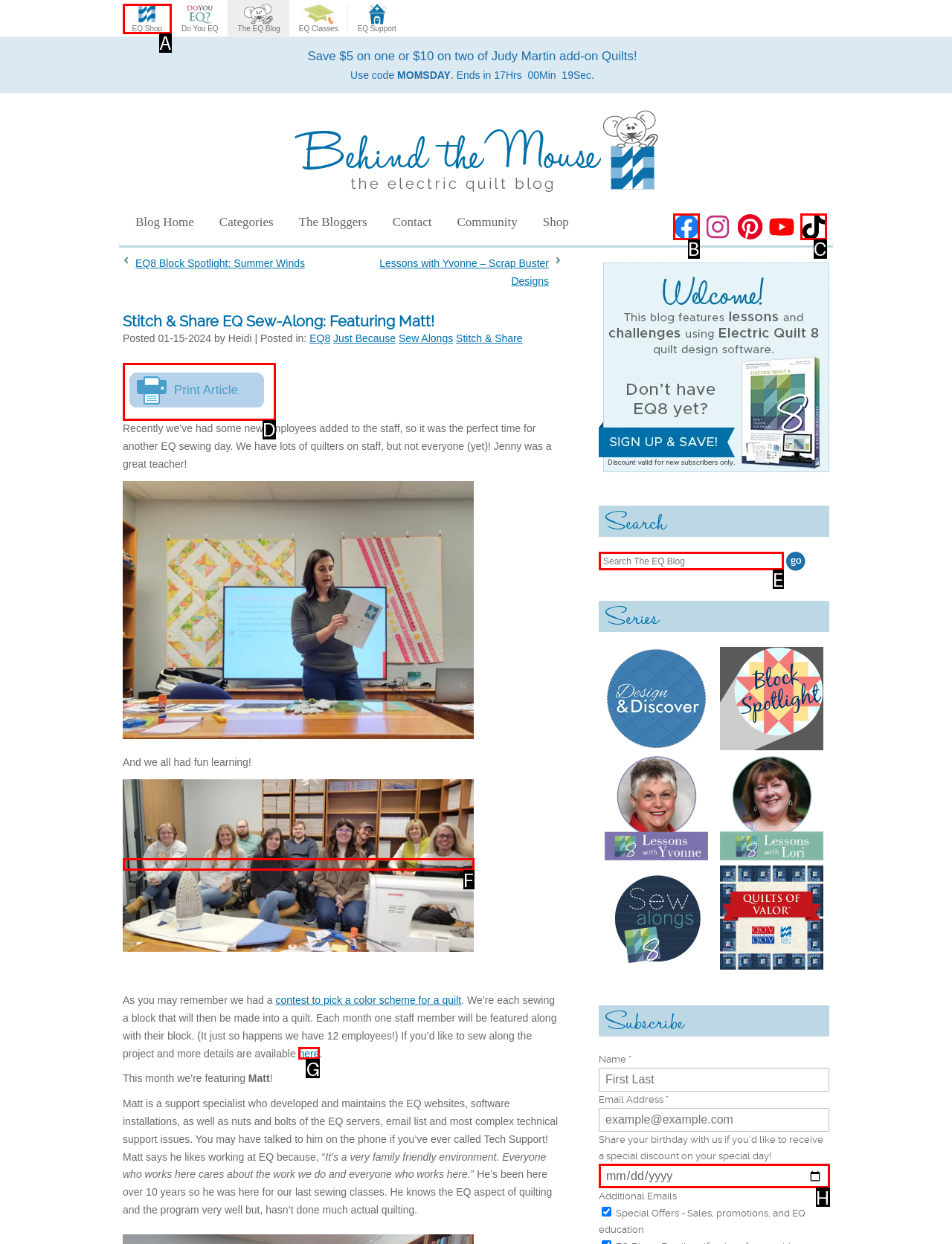Point out the option that needs to be clicked to fulfill the following instruction: Select a category from the dropdown
Answer with the letter of the appropriate choice from the listed options.

None